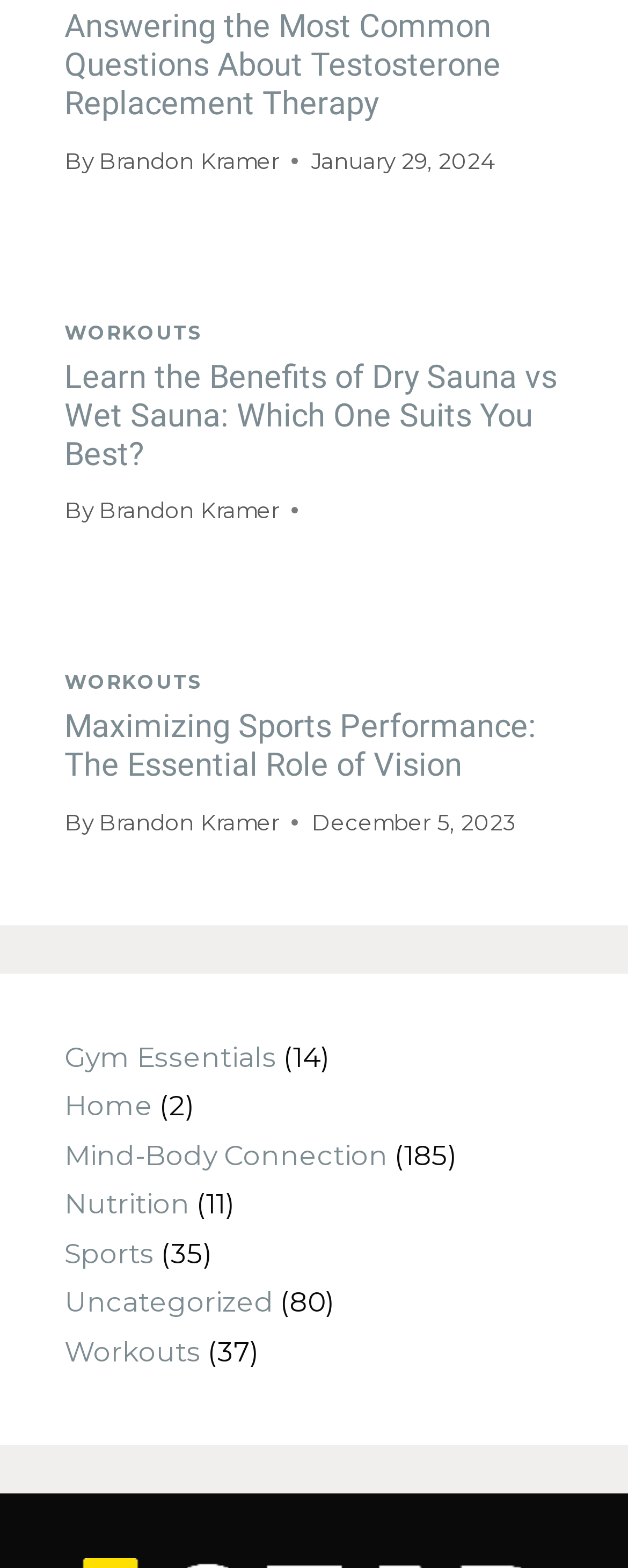Find the bounding box coordinates for the HTML element described in this sentence: "Gym Essentials". Provide the coordinates as four float numbers between 0 and 1, in the format [left, top, right, bottom].

[0.103, 0.664, 0.441, 0.684]